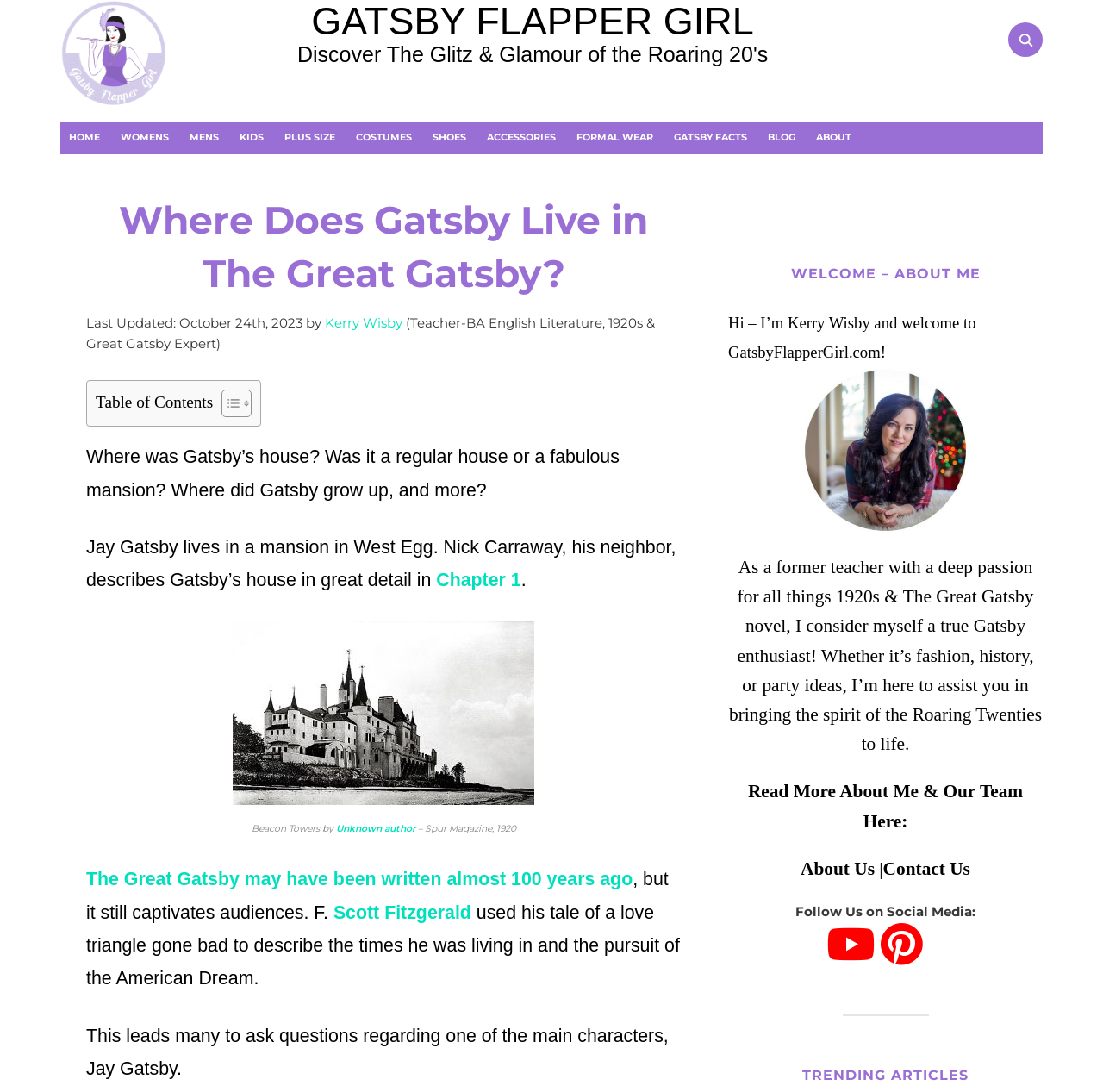Show me the bounding box coordinates of the clickable region to achieve the task as per the instruction: "Read about Gatsby facts".

[0.603, 0.111, 0.685, 0.141]